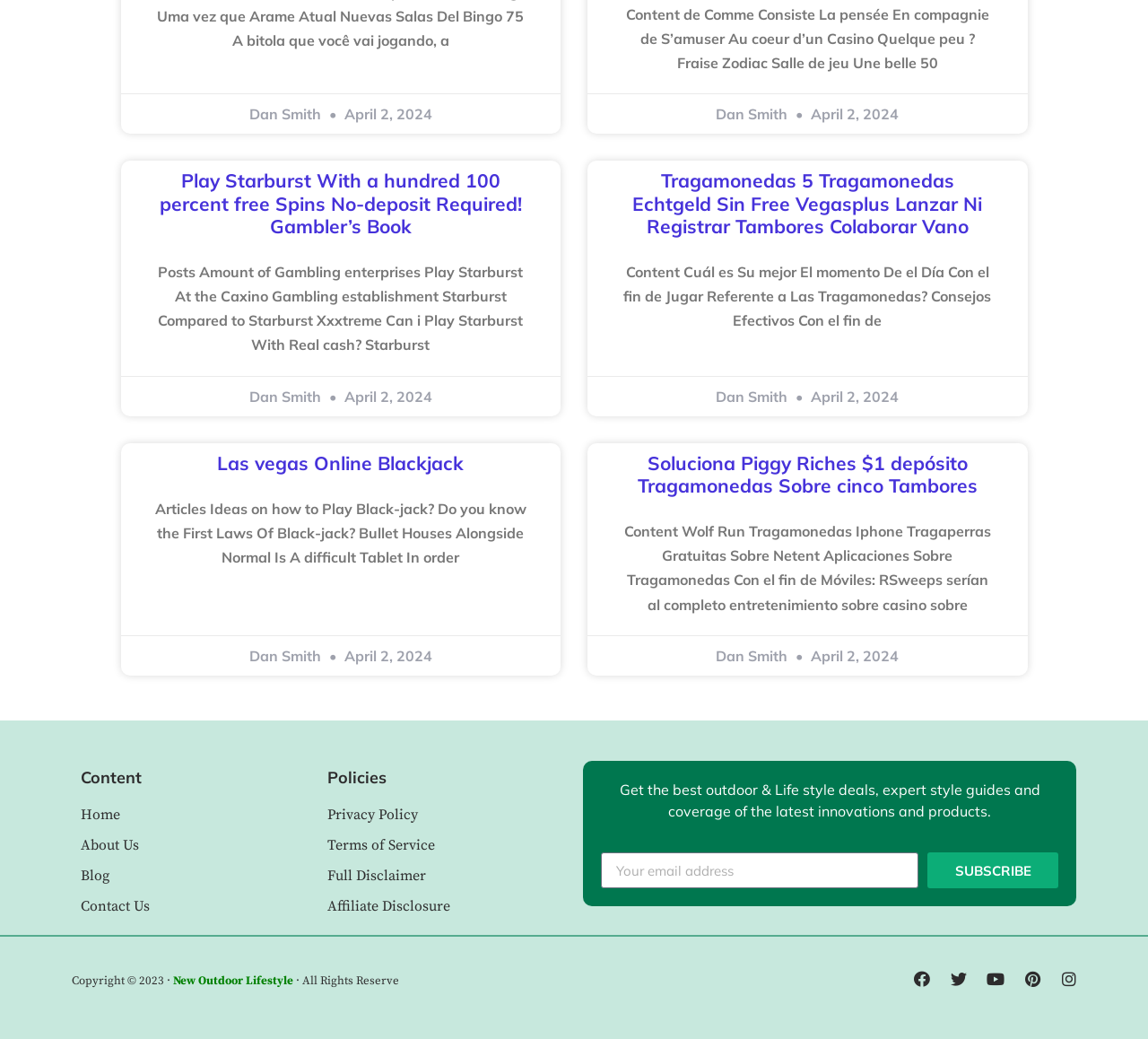Determine the bounding box coordinates of the element's region needed to click to follow the instruction: "Click the 'Soluciona Piggy Riches $1 depósito Tragamonedas Sobre cinco Tambores' link". Provide these coordinates as four float numbers between 0 and 1, formatted as [left, top, right, bottom].

[0.555, 0.434, 0.851, 0.478]